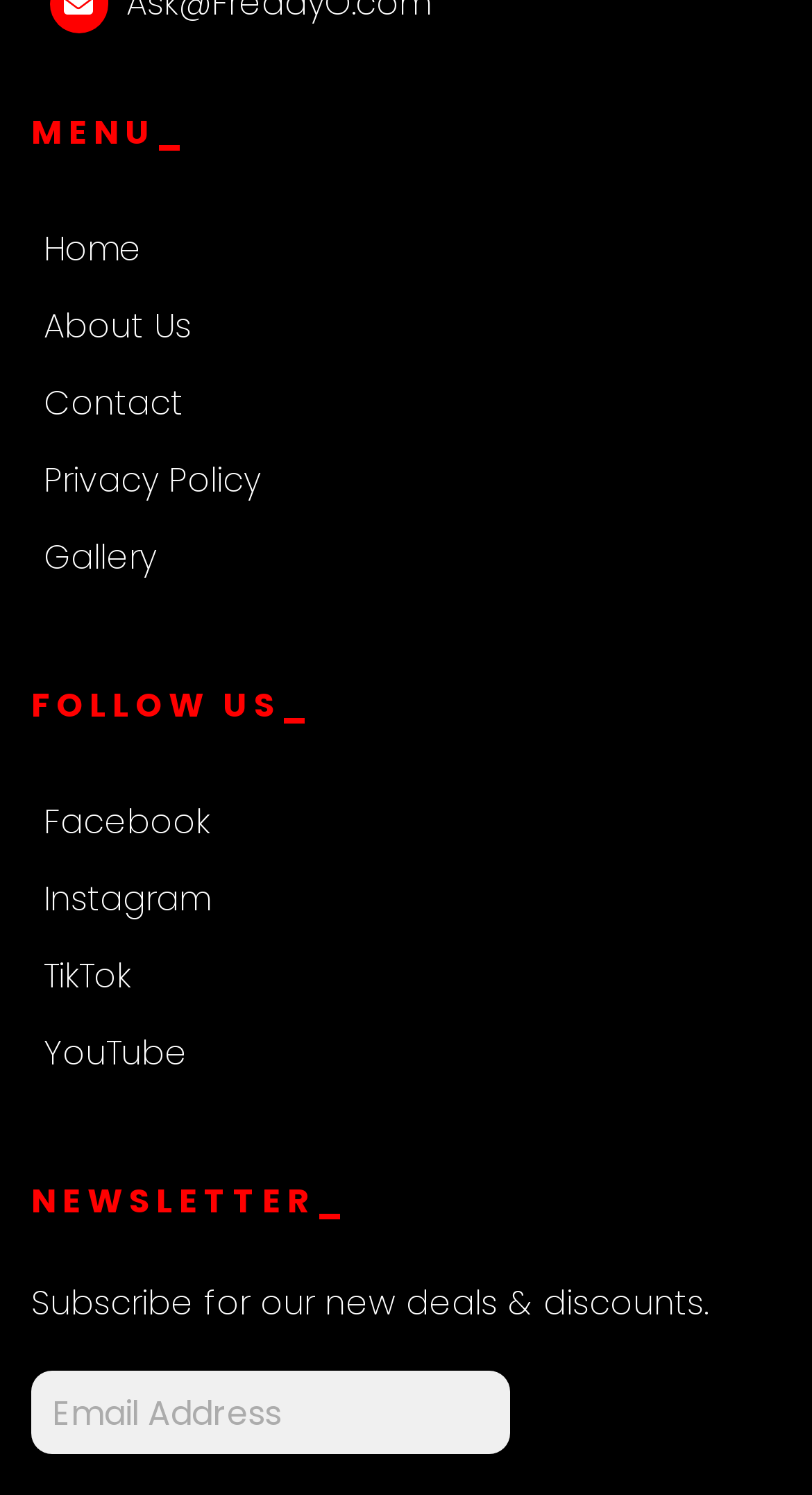Find the bounding box coordinates of the element to click in order to complete the given instruction: "Subscribe for newsletter."

[0.038, 0.917, 0.628, 0.972]